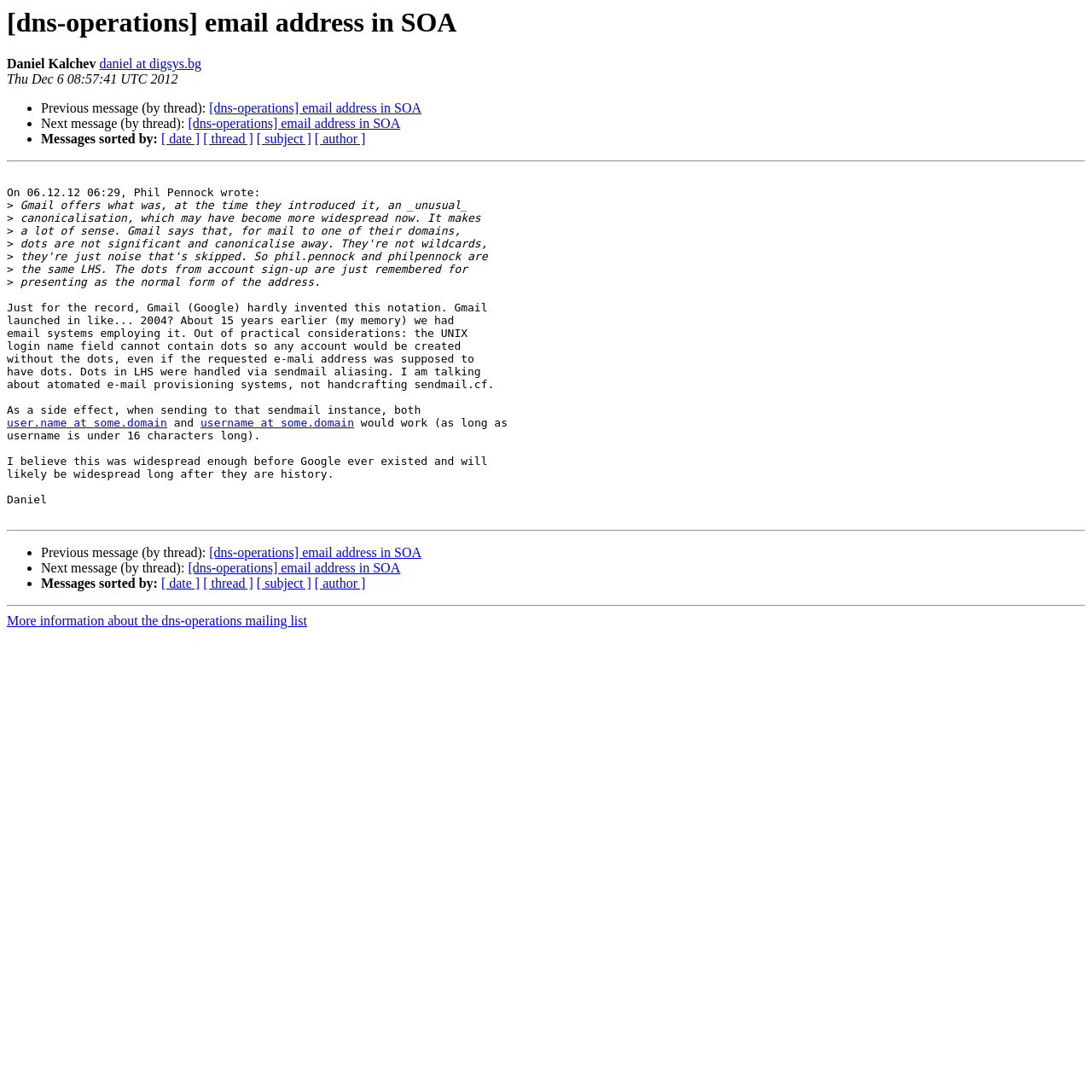Use a single word or phrase to answer the question:
What is the purpose of the links at the bottom of the page?

To navigate through messages